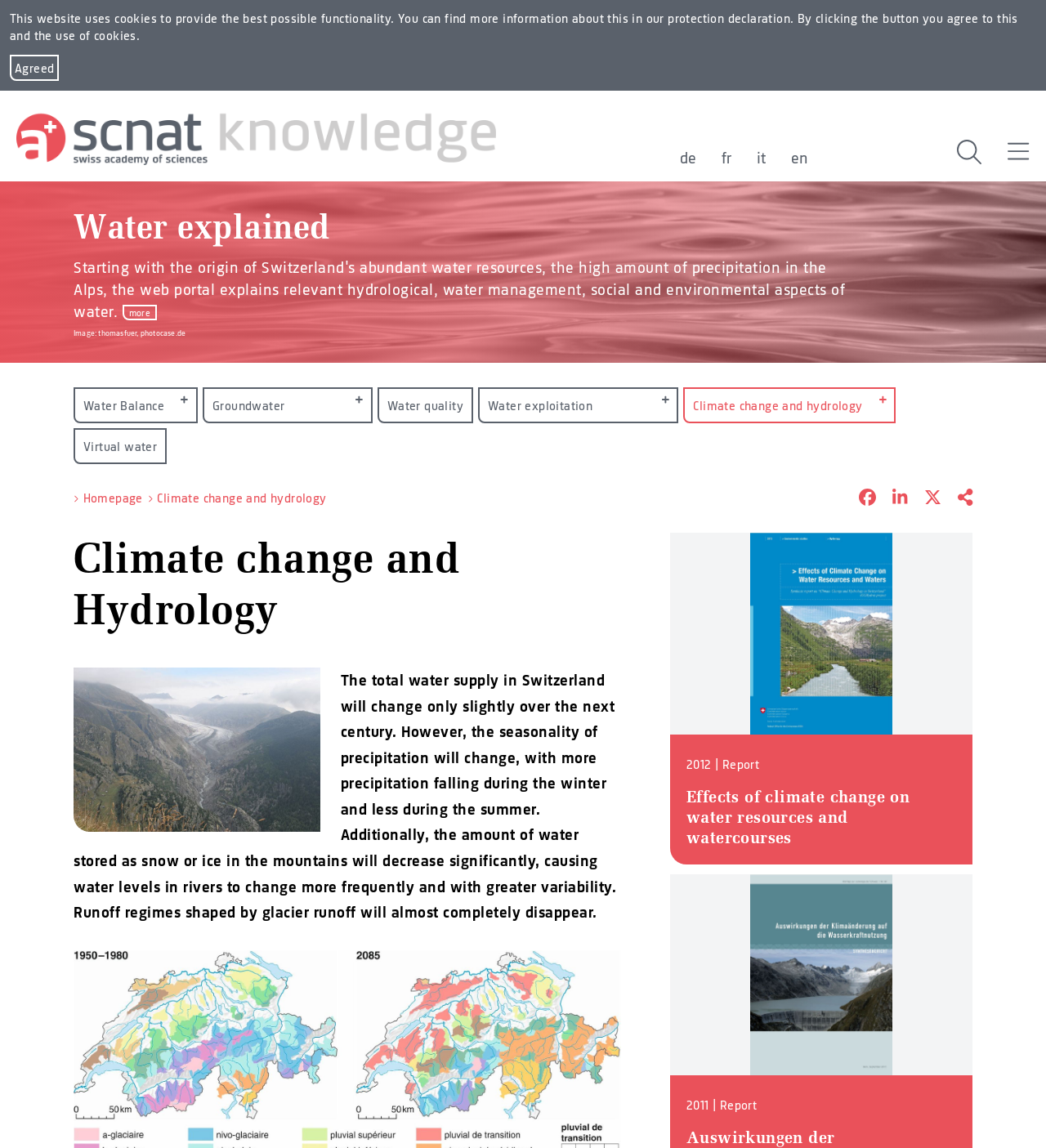Please provide a comprehensive response to the question below by analyzing the image: 
What is the purpose of the 'Search' button?

I inferred this answer by looking at the button 'Search' and assuming that its purpose is to allow users to search the website for specific content.